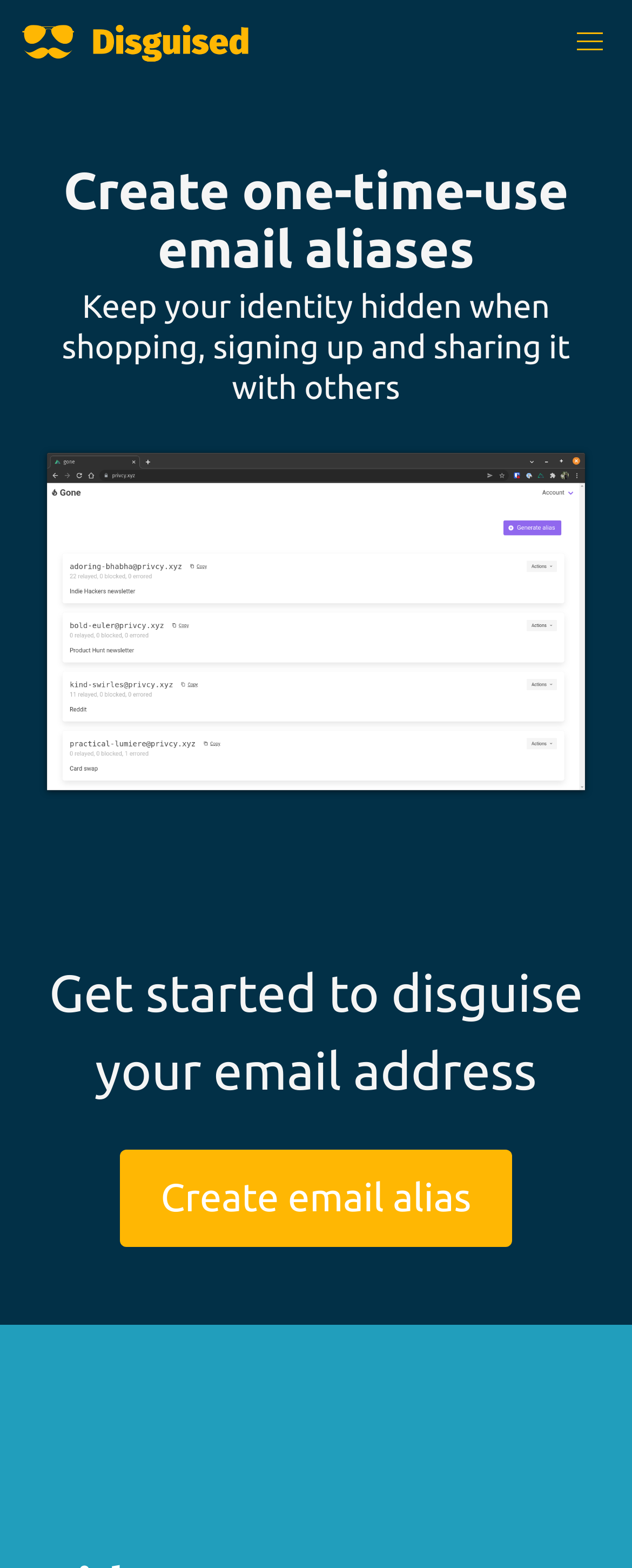Please provide a one-word or short phrase answer to the question:
What is the benefit of using this website?

Keep identity hidden